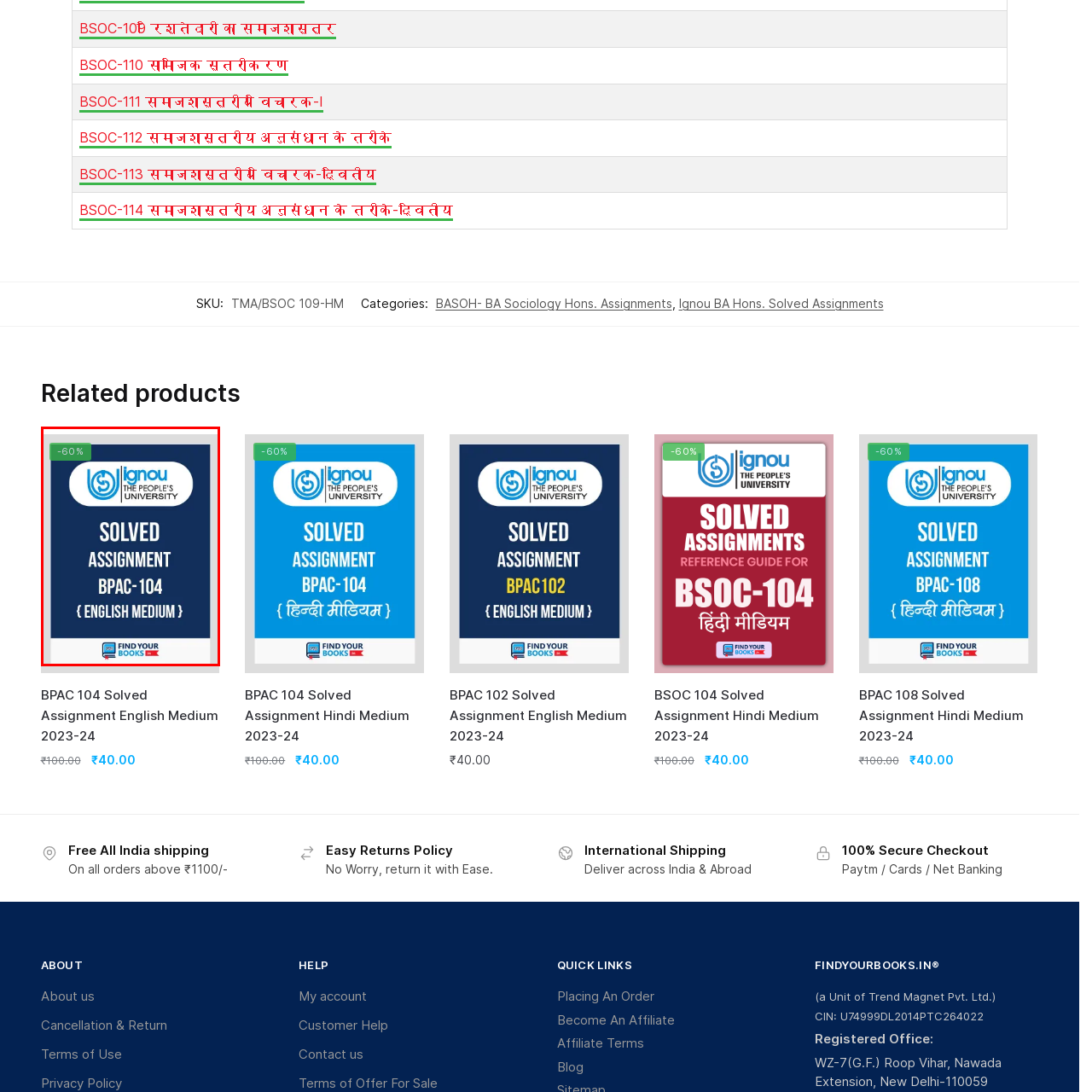Check the image highlighted in red, What is the language of the assignment?
 Please answer in a single word or phrase.

English